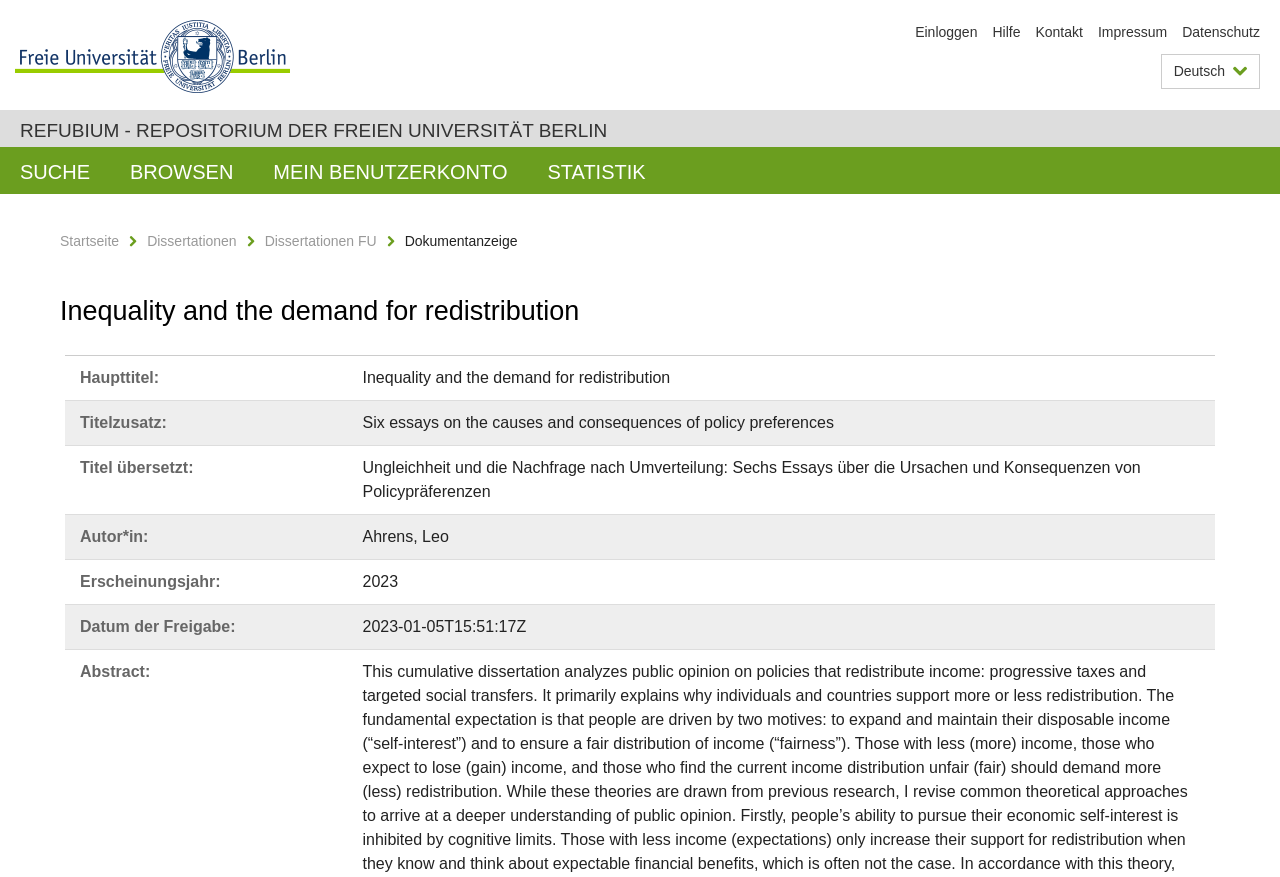Indicate the bounding box coordinates of the element that must be clicked to execute the instruction: "Switch to German language". The coordinates should be given as four float numbers between 0 and 1, i.e., [left, top, right, bottom].

[0.907, 0.062, 0.984, 0.101]